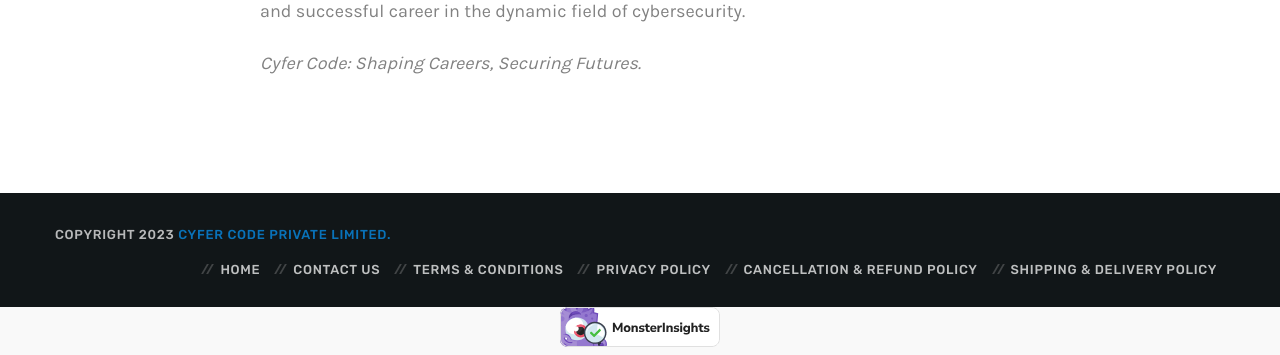Find the bounding box coordinates of the element to click in order to complete this instruction: "Contact us". The bounding box coordinates must be four float numbers between 0 and 1, denoted as [left, top, right, bottom].

[0.213, 0.741, 0.303, 0.783]